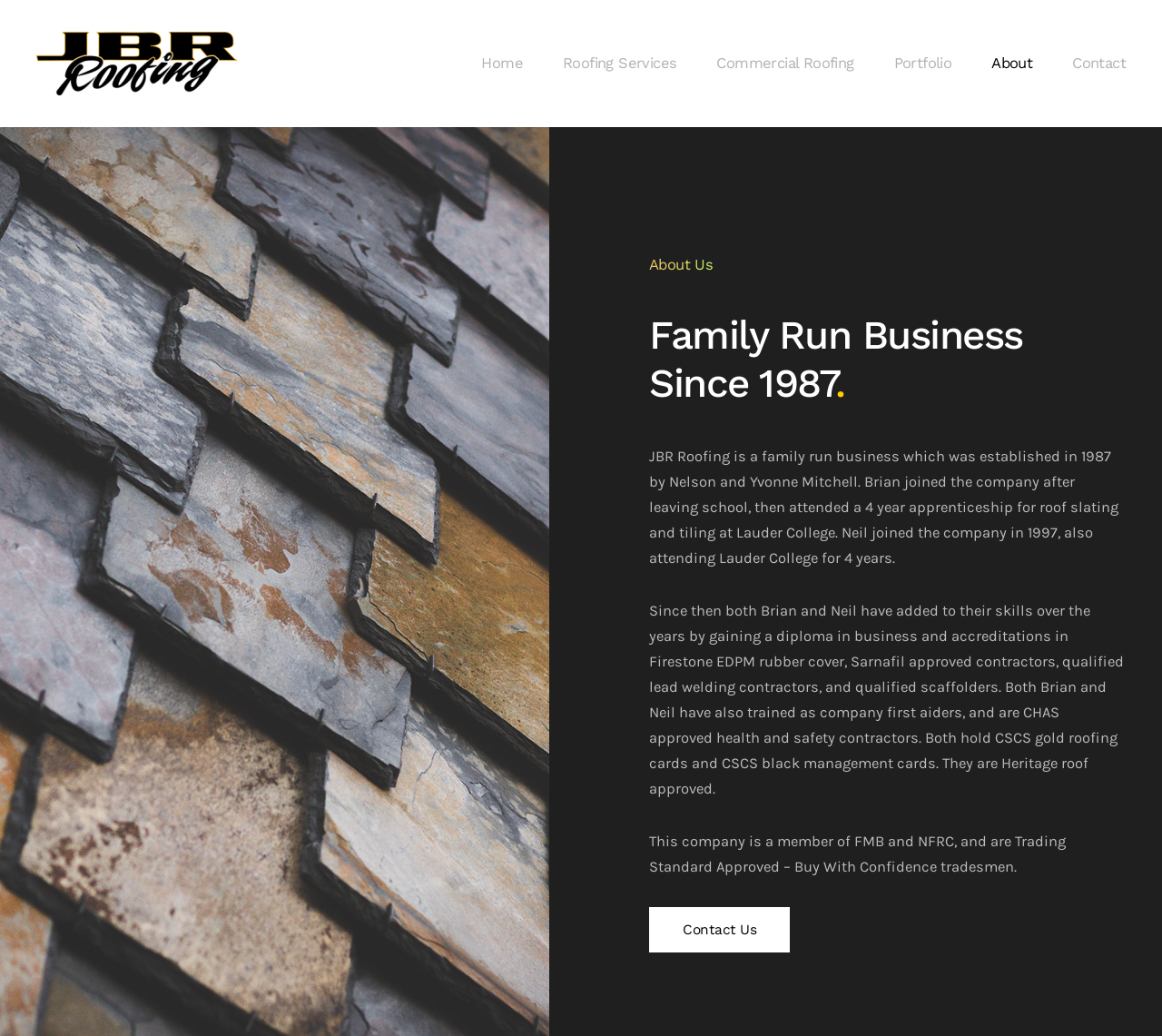Please reply to the following question with a single word or a short phrase:
What is the name of the college where Brian and Neil attended?

Lauder College